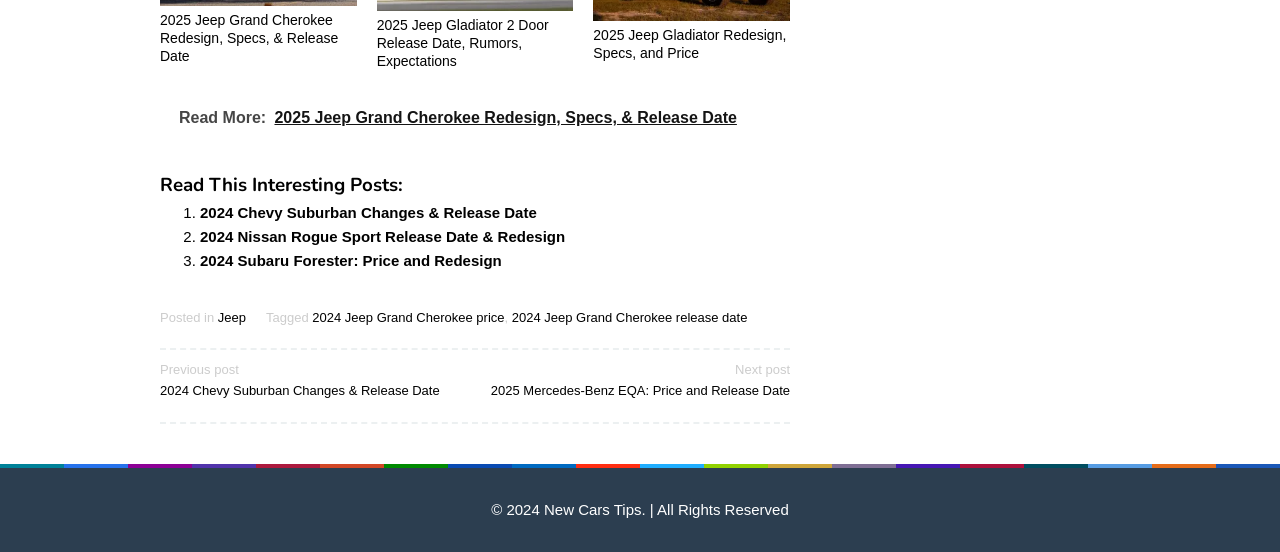Provide a one-word or one-phrase answer to the question:
What type of content is listed in the footer section?

Tags and categories